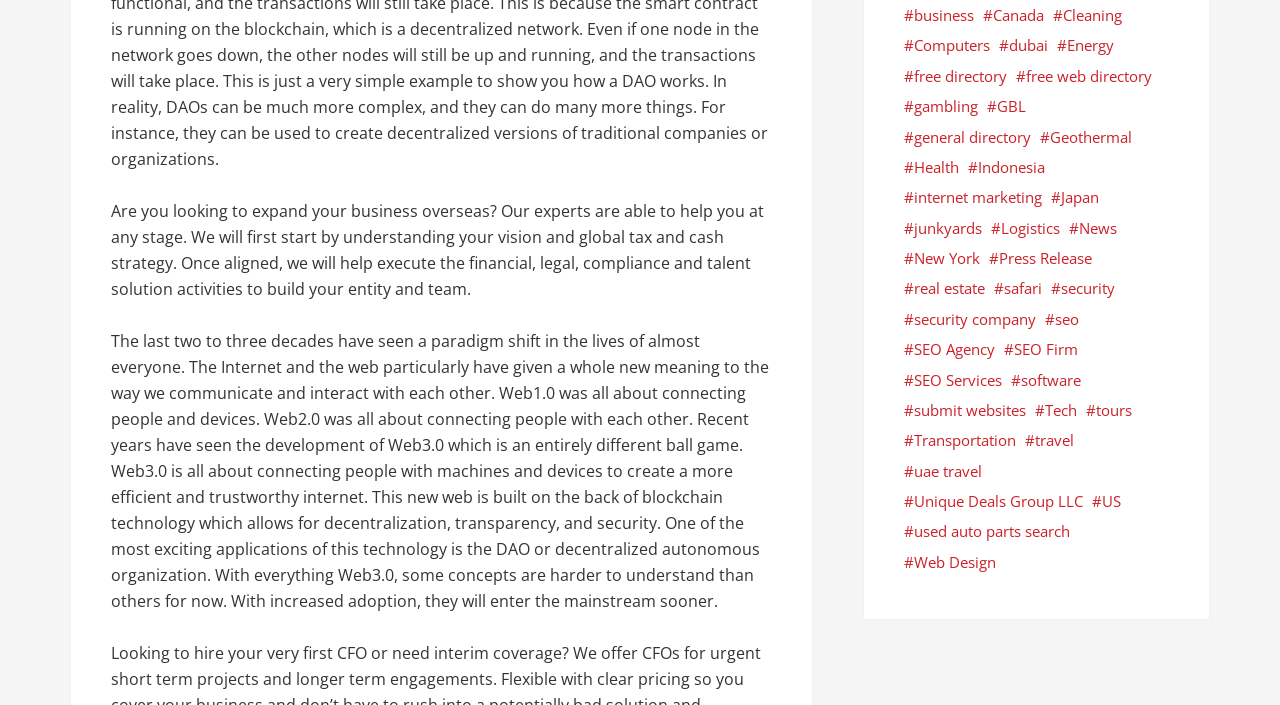Respond to the question below with a concise word or phrase:
Is there a link to a specific country?

Yes